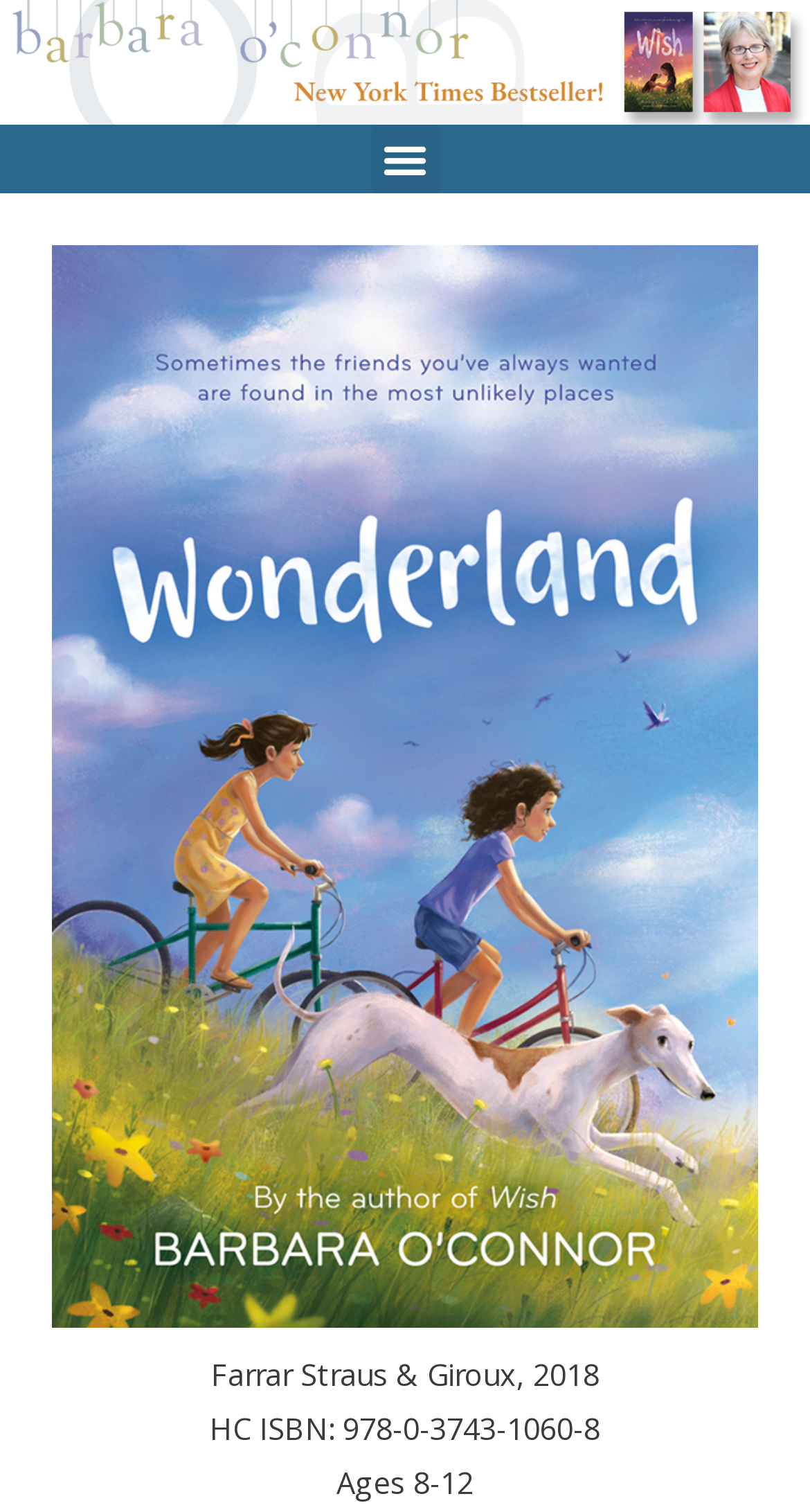What is the age range of the book?
Based on the image, provide a one-word or brief-phrase response.

8-12